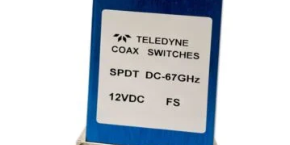Generate an elaborate caption that covers all aspects of the image.

The image displays a Teledyne coaxial switch, prominently featuring a blue metallic casing. The label on the switch identifies it as a "SPDT DC-67GHz," indicating its functionality as a Single Pole Double Throw switch with a frequency range up to 67 GHz. Additionally, the label specifies an operational voltage of 12V DC and includes the initials "FS," suggesting it may be a specific model or series designation. This type of switch is typically used in RF (radio frequency) applications and is crucial for routing signals in communication systems, making it an essential component in various electronic setups.